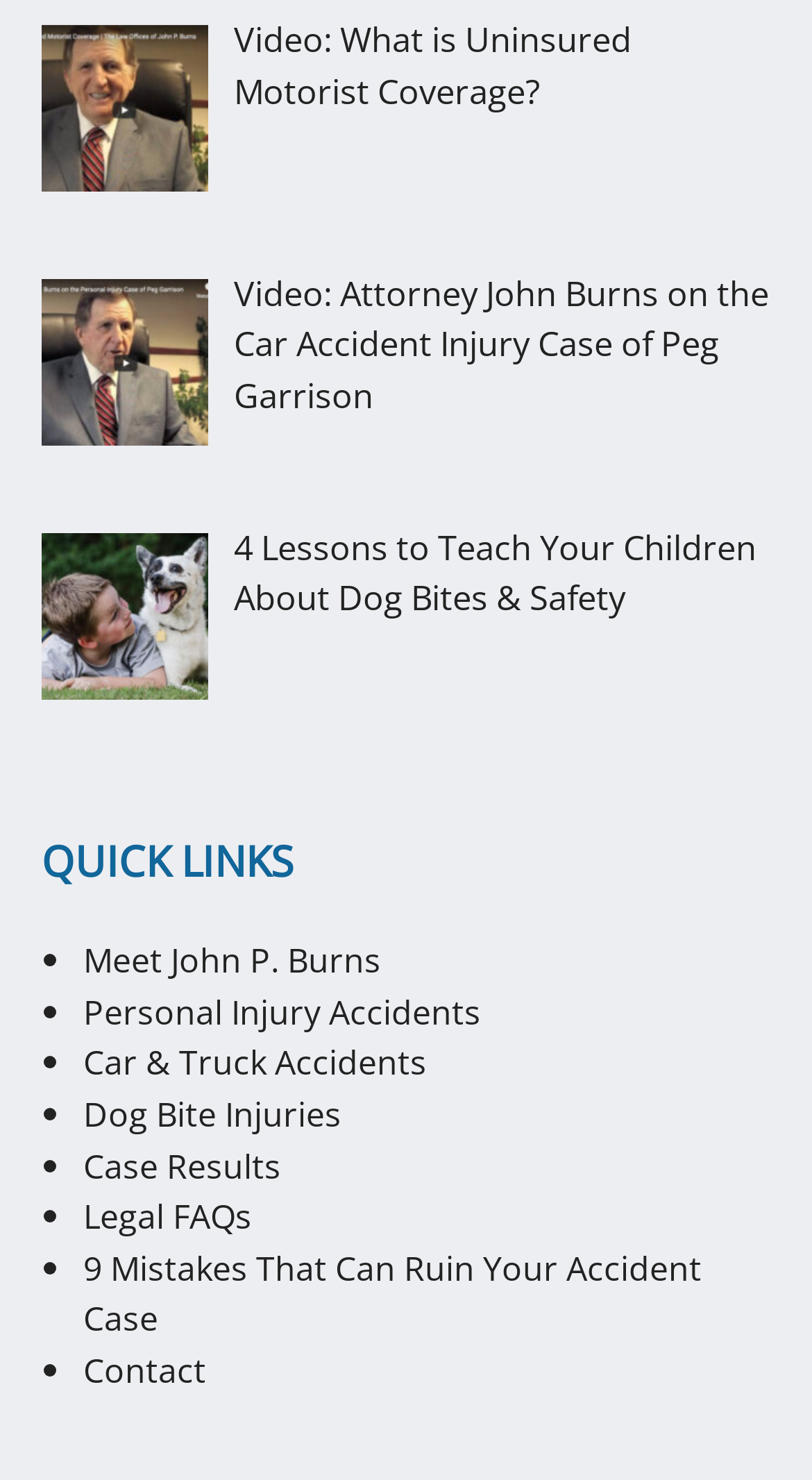What type of accidents are mentioned on the webpage?
Answer the question in as much detail as possible.

In the 'QUICK LINKS' section, there are links to different types of accidents, including 'Car & Truck Accidents', 'Personal Injury Accidents', and 'Dog Bite Injuries'. This suggests that the webpage is related to these types of accidents.